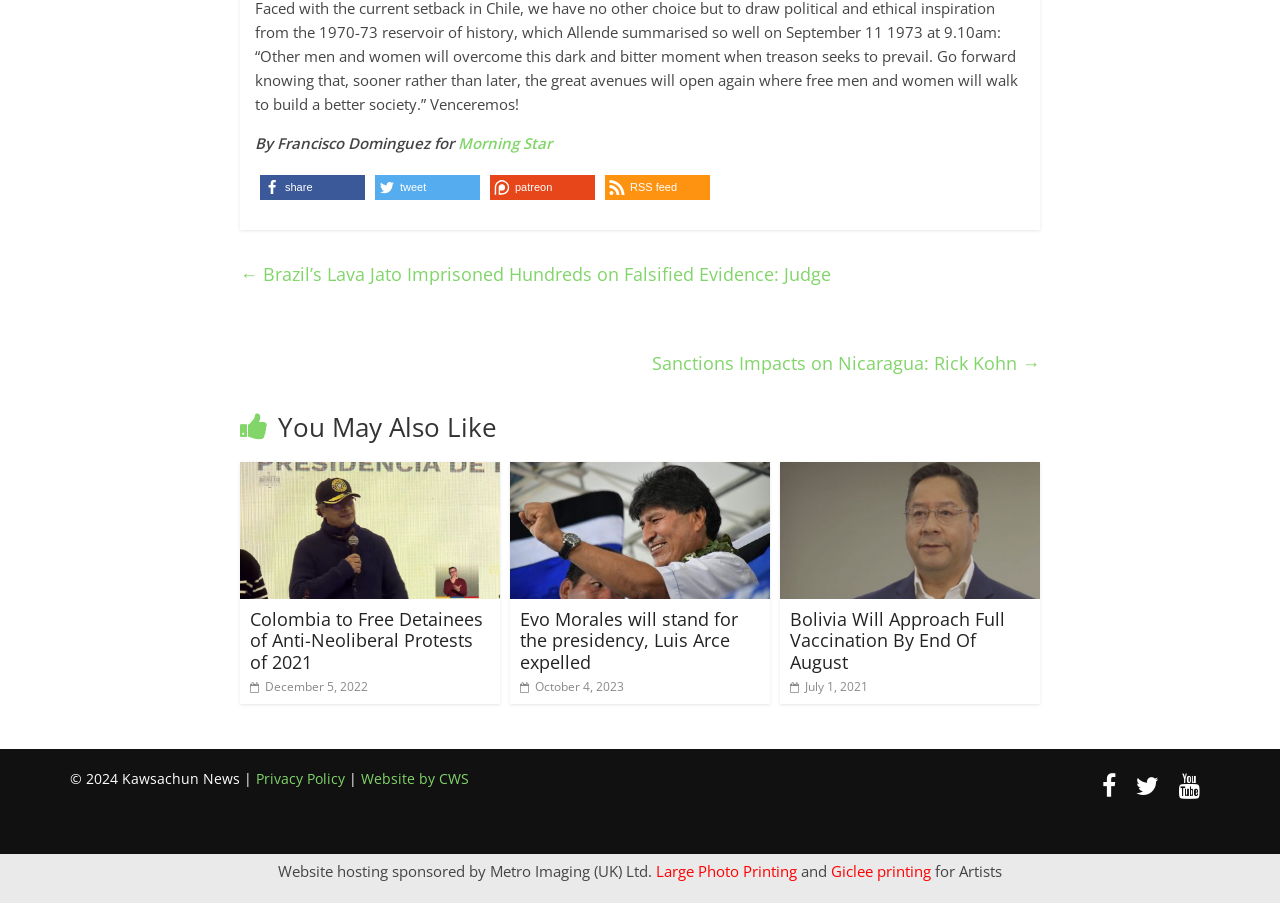Use the details in the image to answer the question thoroughly: 
What is the title of the first article?

I looked at the links on the webpage and found the first article title, which is 'Brazil’s Lava Jato Imprisoned Hundreds on Falsified Evidence: Judge'.